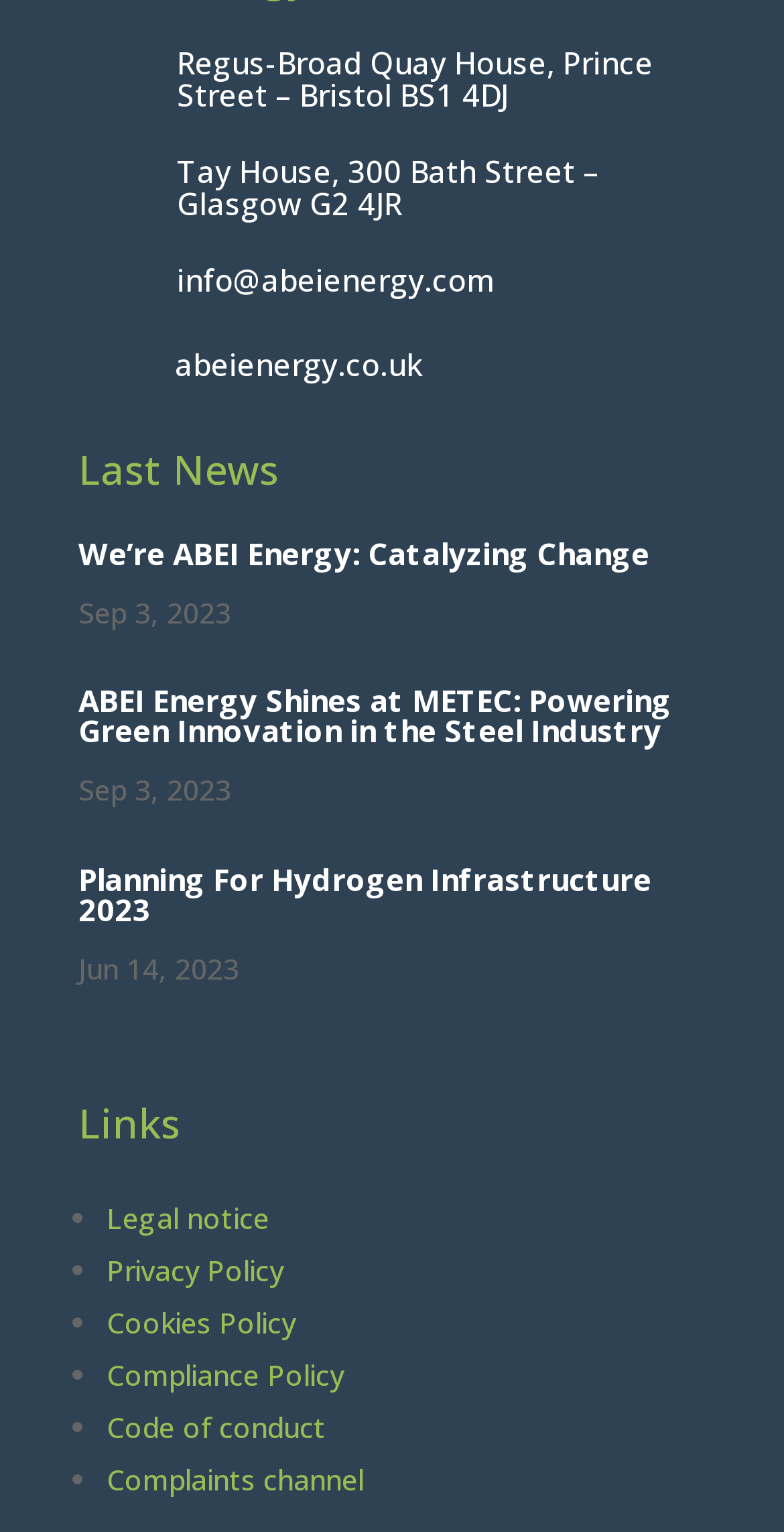Extract the bounding box coordinates of the UI element described: "Legal notice". Provide the coordinates in the format [left, top, right, bottom] with values ranging from 0 to 1.

[0.136, 0.782, 0.344, 0.807]